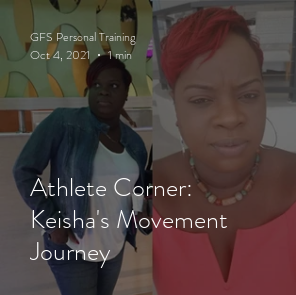Refer to the image and offer a detailed explanation in response to the question: What is the purpose of the 'Athlete Corner' series?

According to the caption, the focus of the post is to inspire others through Keisha's personal fitness story, suggesting that the 'Athlete Corner' series aims to motivate and inspire readers through individual experiences in physical training.